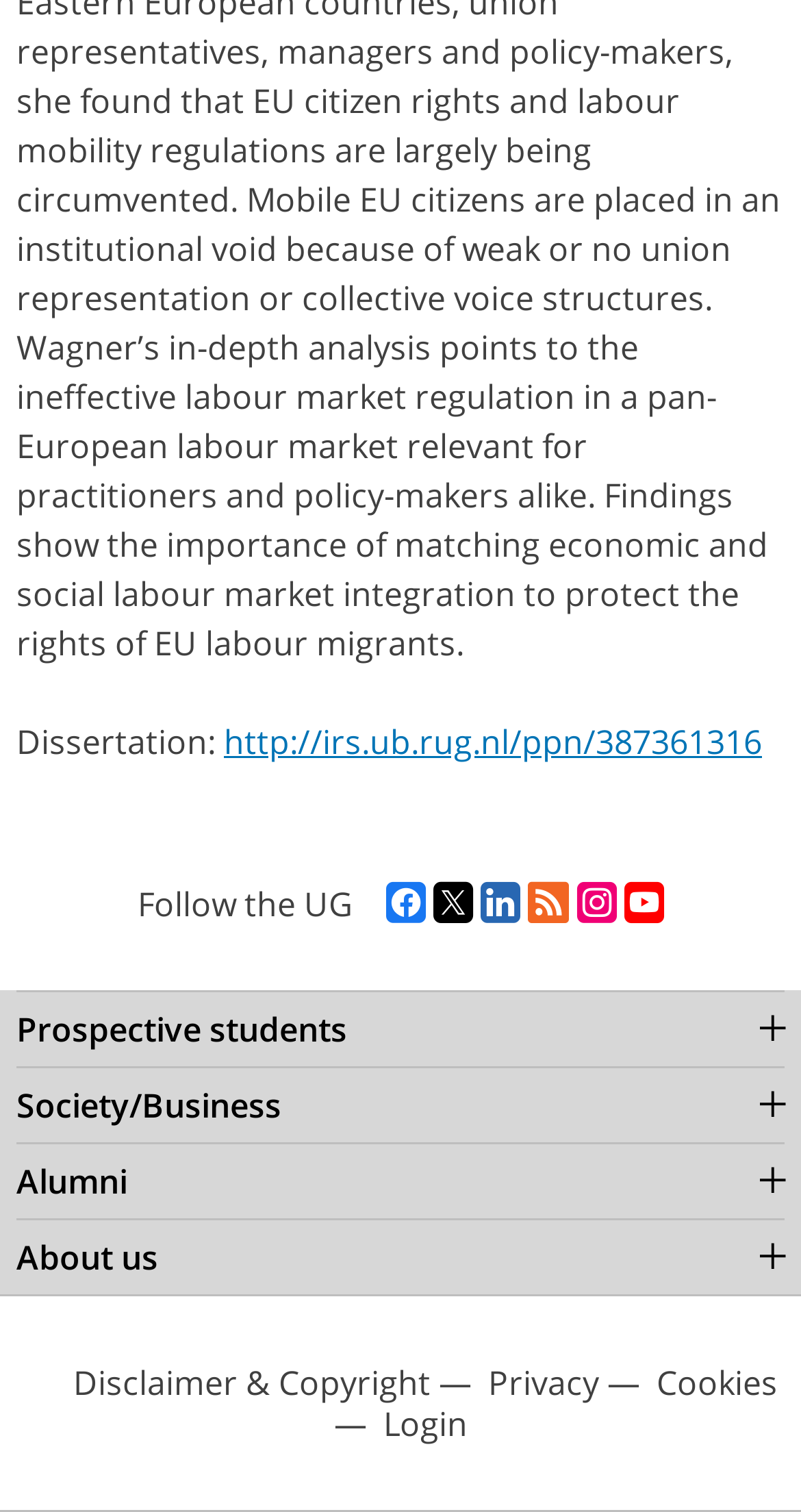Please find the bounding box coordinates of the clickable region needed to complete the following instruction: "Login to the system". The bounding box coordinates must consist of four float numbers between 0 and 1, i.e., [left, top, right, bottom].

[0.478, 0.927, 0.583, 0.954]